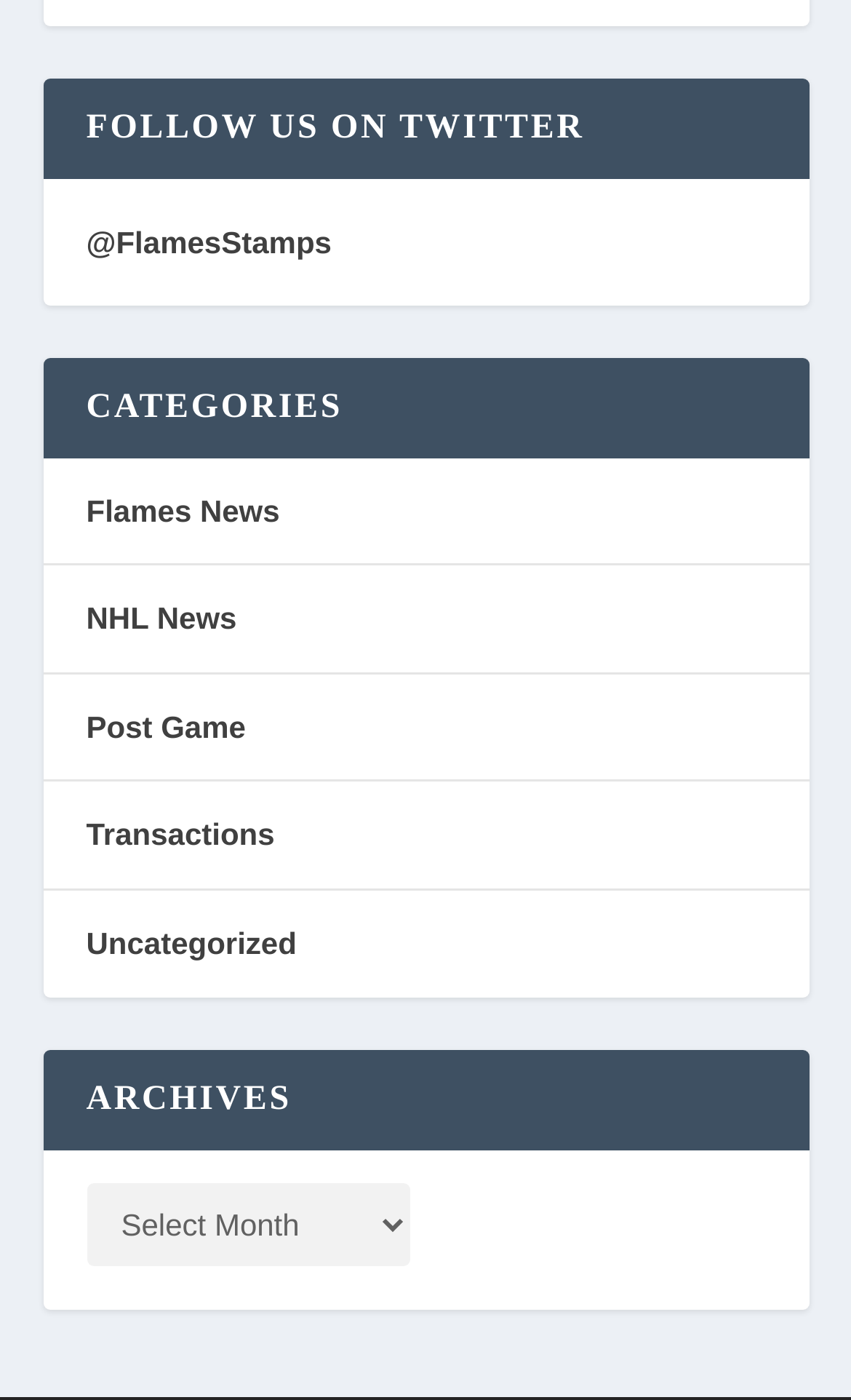What is the text of the first heading?
Using the image, provide a concise answer in one word or a short phrase.

FOLLOW US ON TWITTER